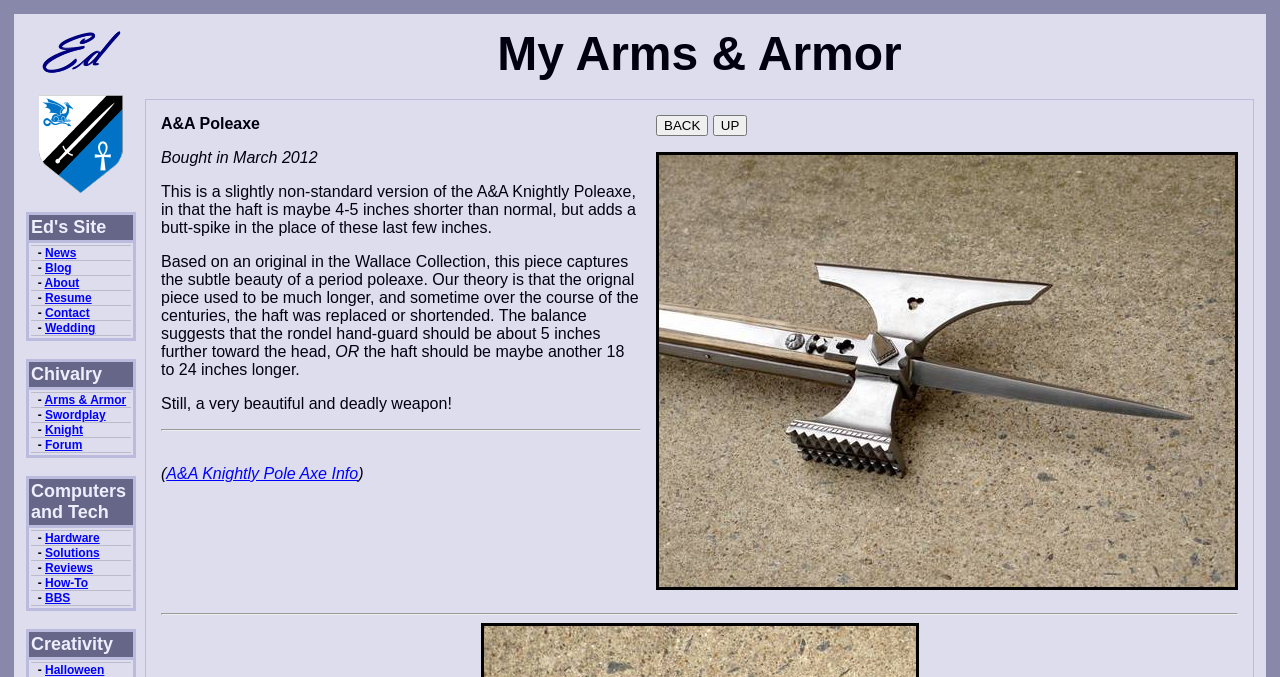Identify the bounding box coordinates for the region of the element that should be clicked to carry out the instruction: "View the Blog". The bounding box coordinates should be four float numbers between 0 and 1, i.e., [left, top, right, bottom].

[0.035, 0.386, 0.056, 0.406]